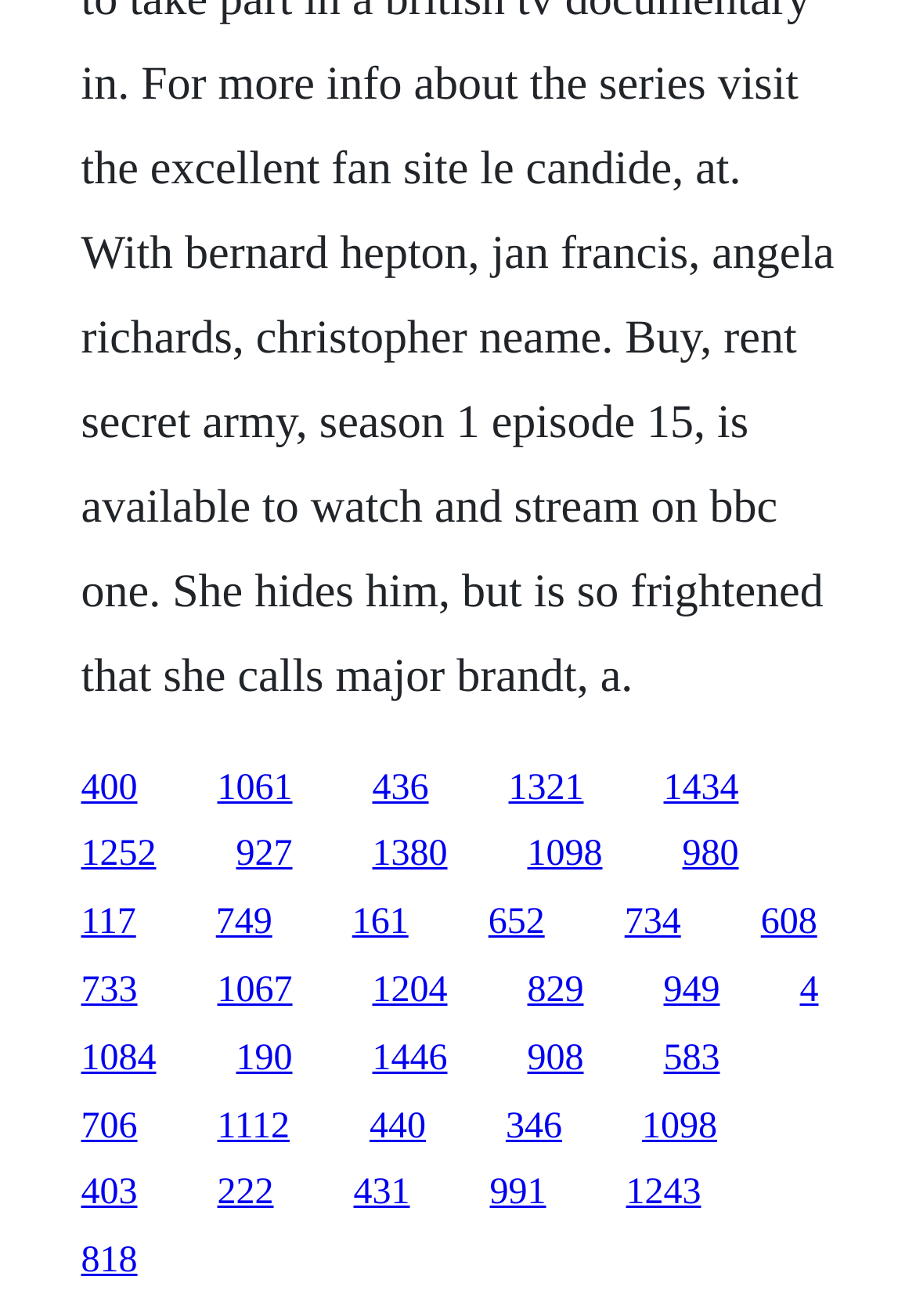Find and indicate the bounding box coordinates of the region you should select to follow the given instruction: "visit the third link".

[0.406, 0.583, 0.468, 0.614]